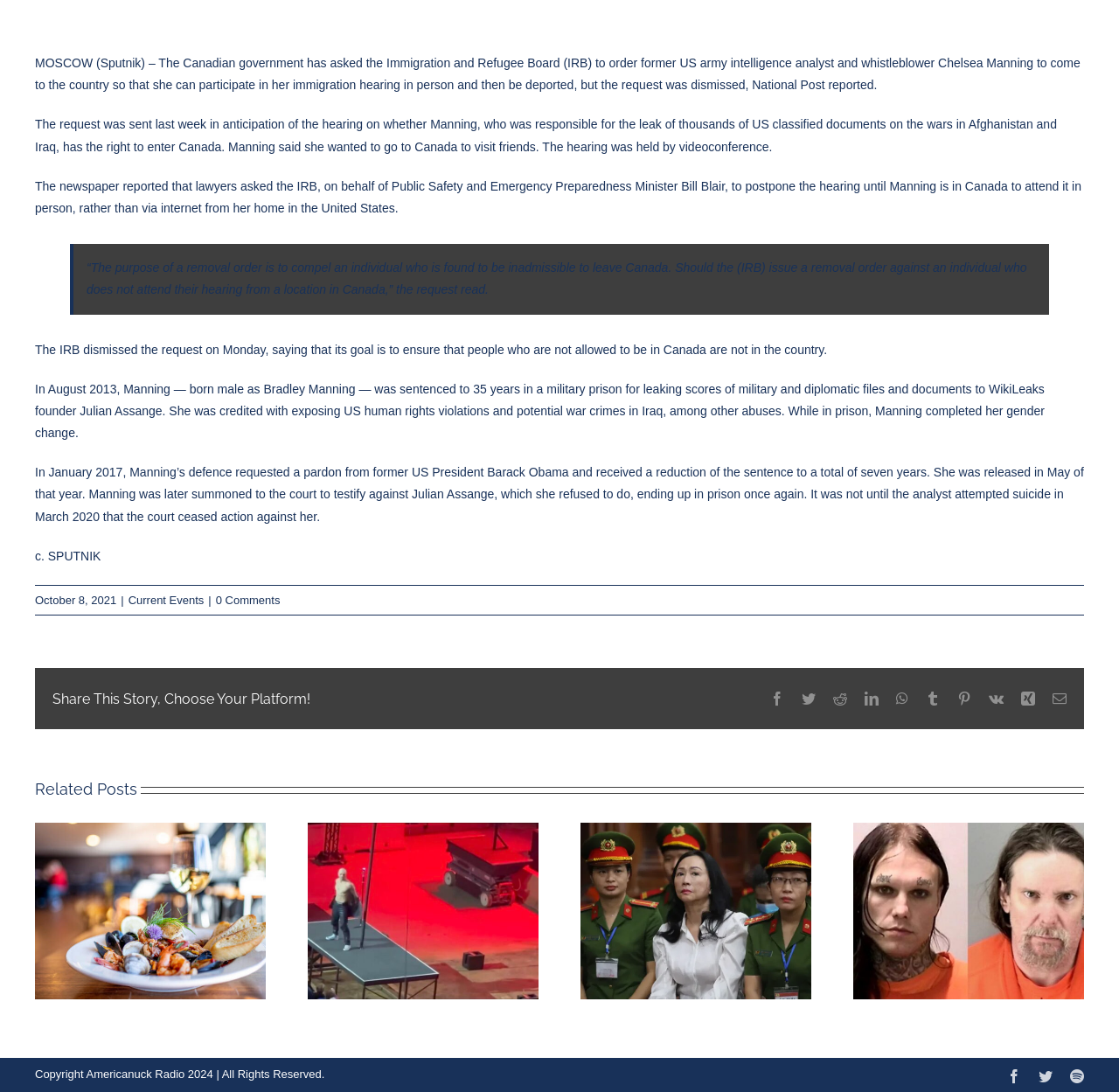Answer succinctly with a single word or phrase:
What is the name of the website?

Sputnik